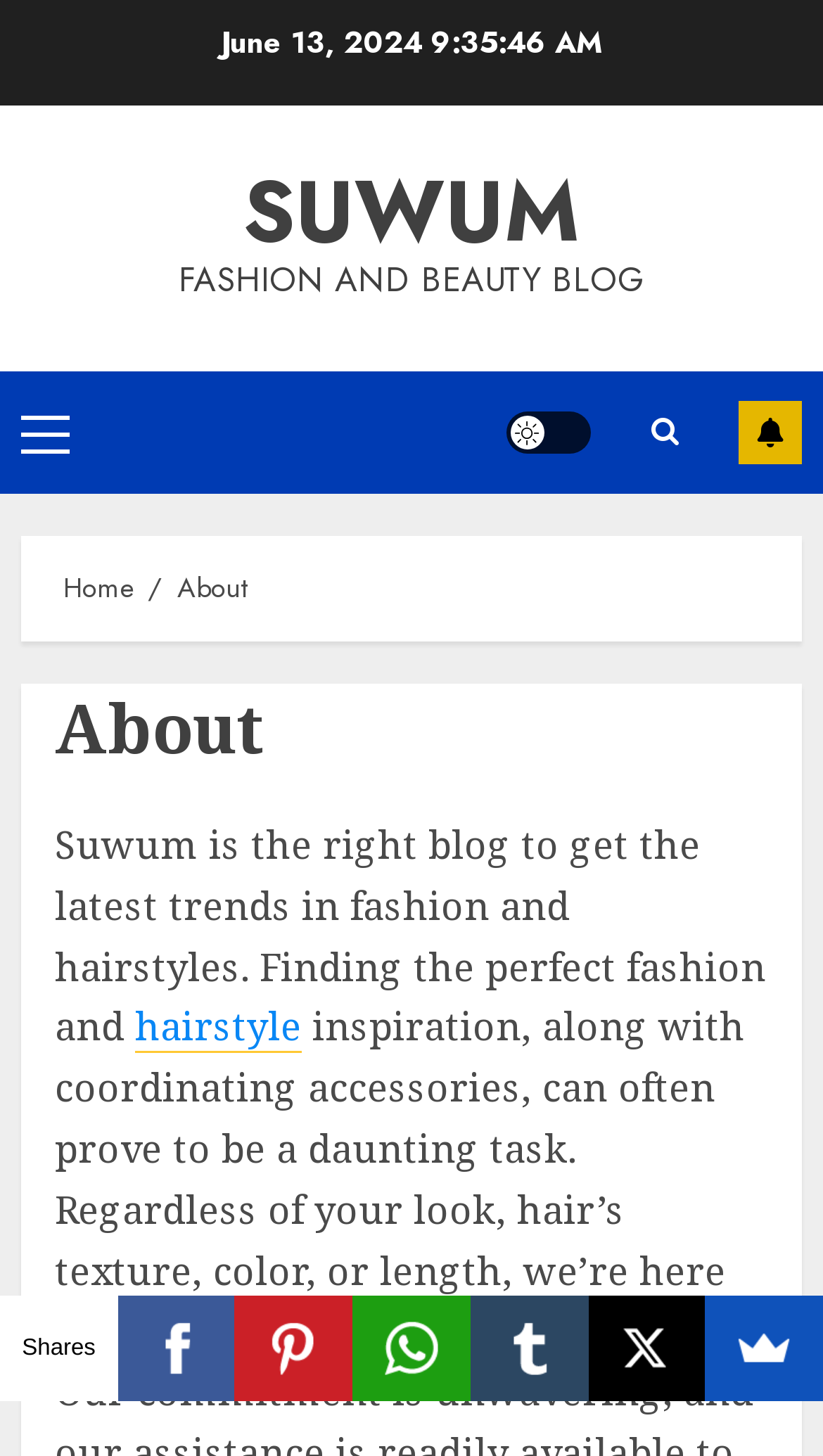Look at the image and write a detailed answer to the question: 
What is the name of the blog?

The name of the blog can be found in the top navigation bar, where it is written as 'SUWUM' in bold font.